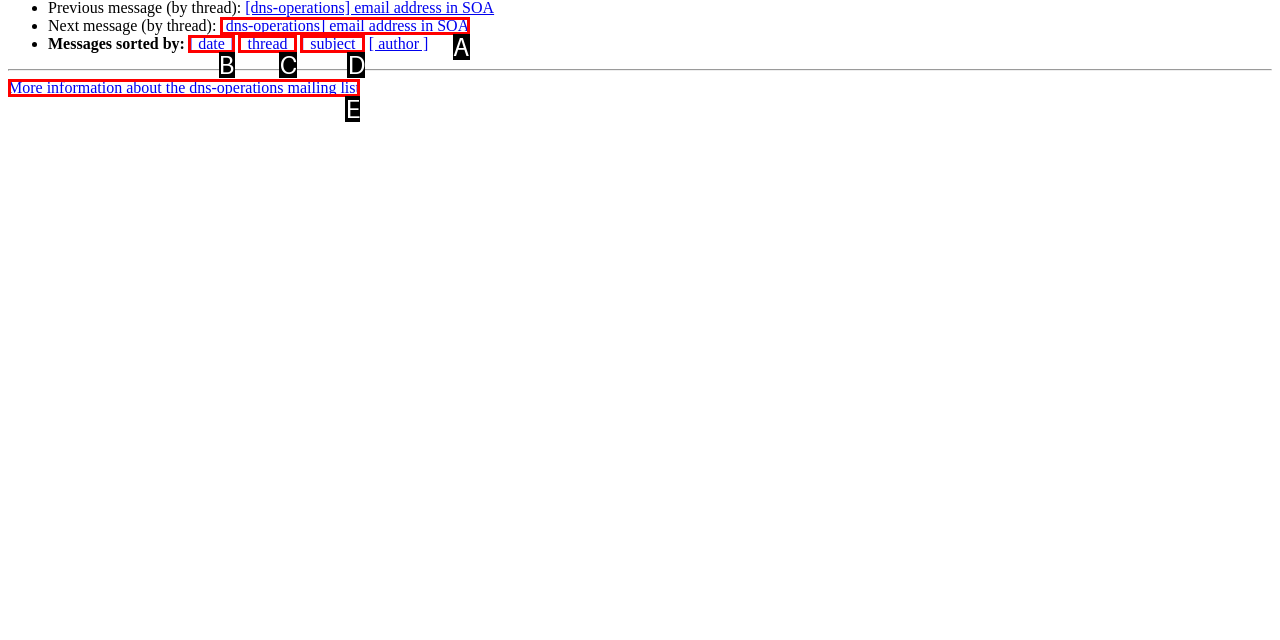Given the description: How to find us, determine the corresponding lettered UI element.
Answer with the letter of the selected option.

None